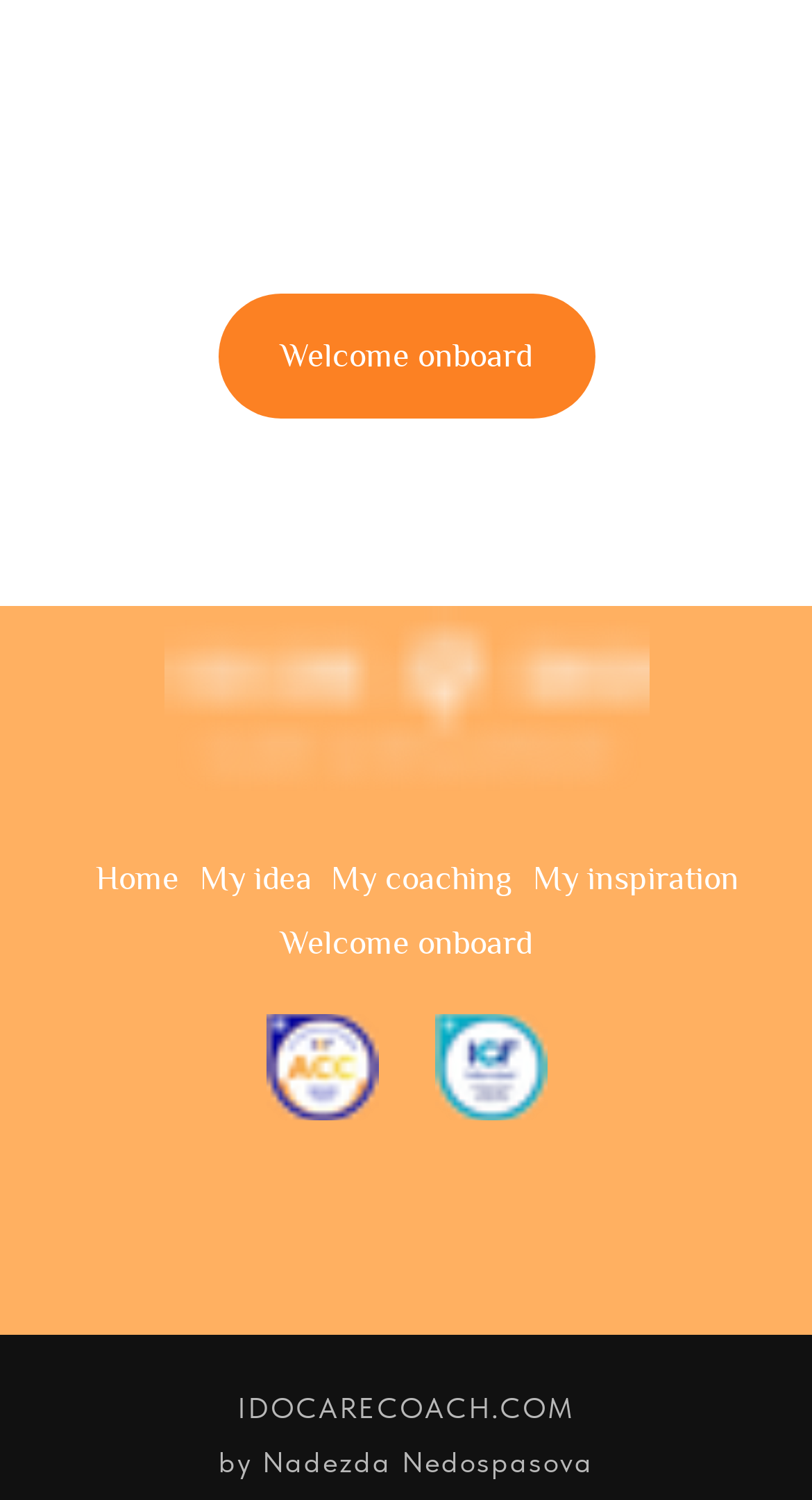Determine the bounding box coordinates in the format (top-left x, top-left y, bottom-right x, bottom-right y). Ensure all values are floating point numbers between 0 and 1. Identify the bounding box of the UI element described by: Home

[0.115, 0.562, 0.223, 0.61]